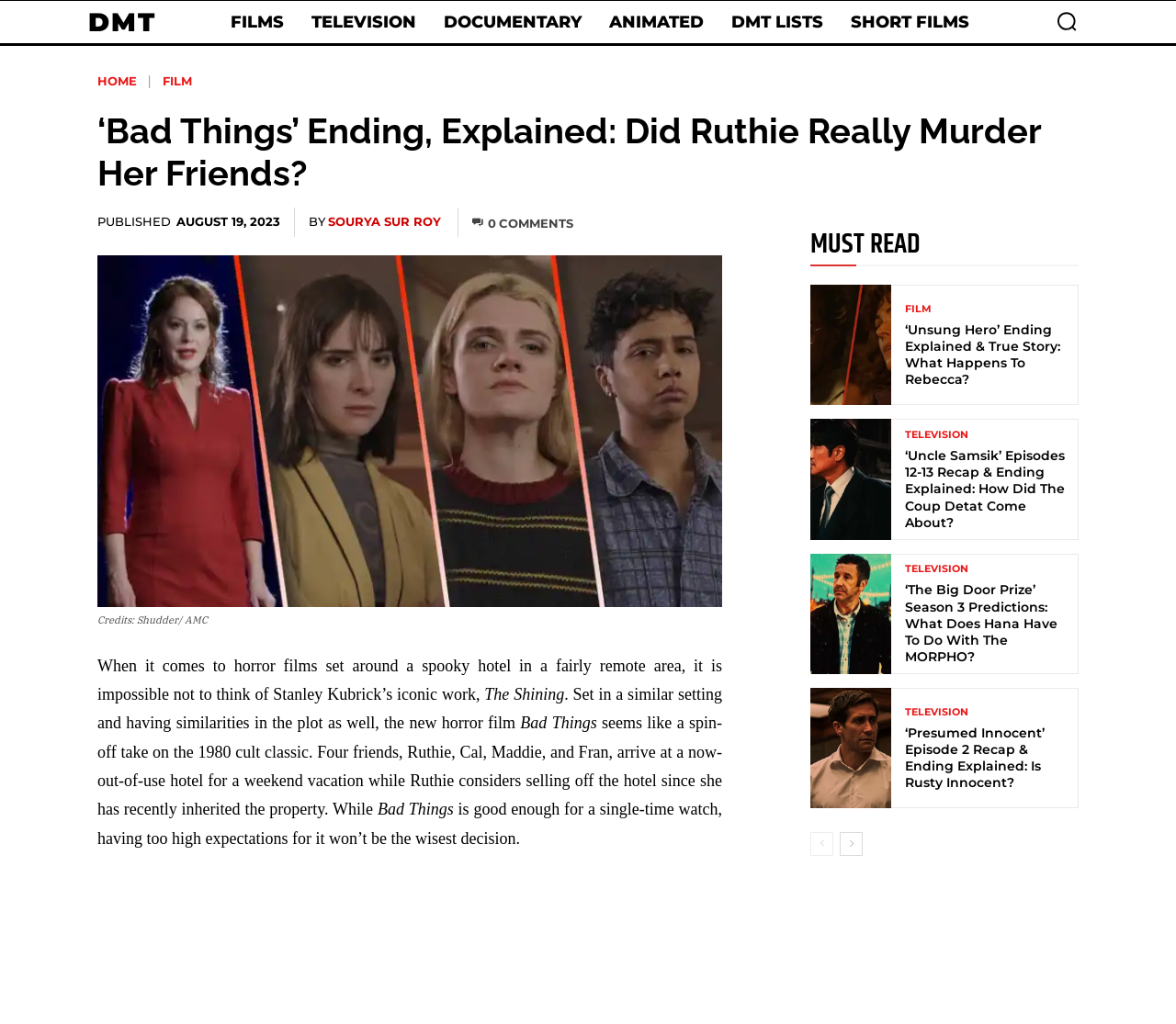Show me the bounding box coordinates of the clickable region to achieve the task as per the instruction: "Go to the next page".

[0.714, 0.813, 0.734, 0.836]